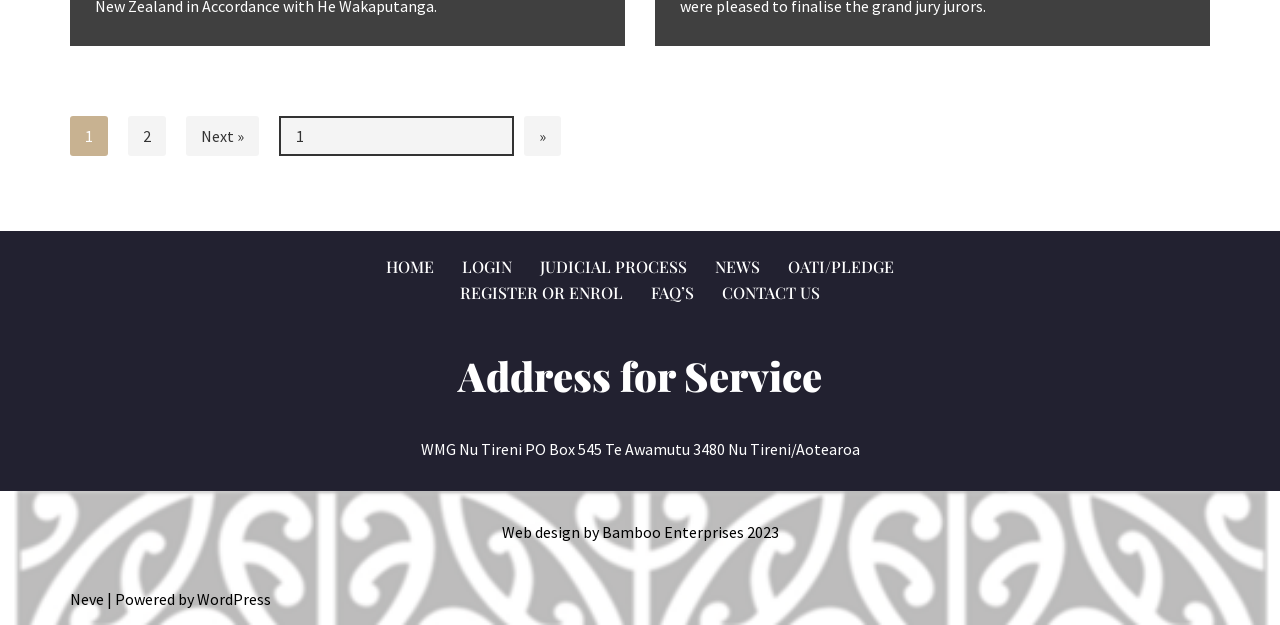Determine the bounding box coordinates of the clickable area required to perform the following instruction: "go to next page". The coordinates should be represented as four float numbers between 0 and 1: [left, top, right, bottom].

[0.145, 0.185, 0.202, 0.249]